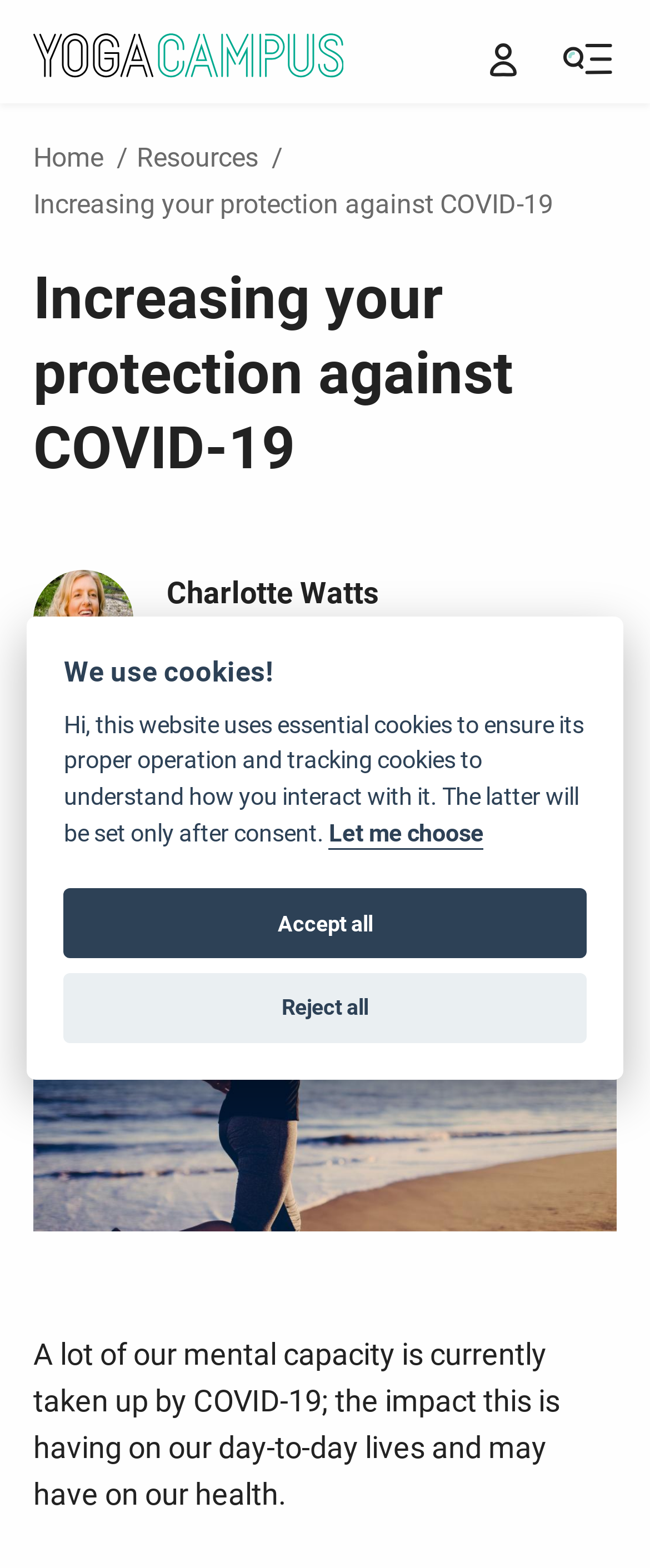Please identify the bounding box coordinates of the element's region that needs to be clicked to fulfill the following instruction: "View the illustration of person". The bounding box coordinates should consist of four float numbers between 0 and 1, i.e., [left, top, right, bottom].

[0.733, 0.021, 0.815, 0.055]